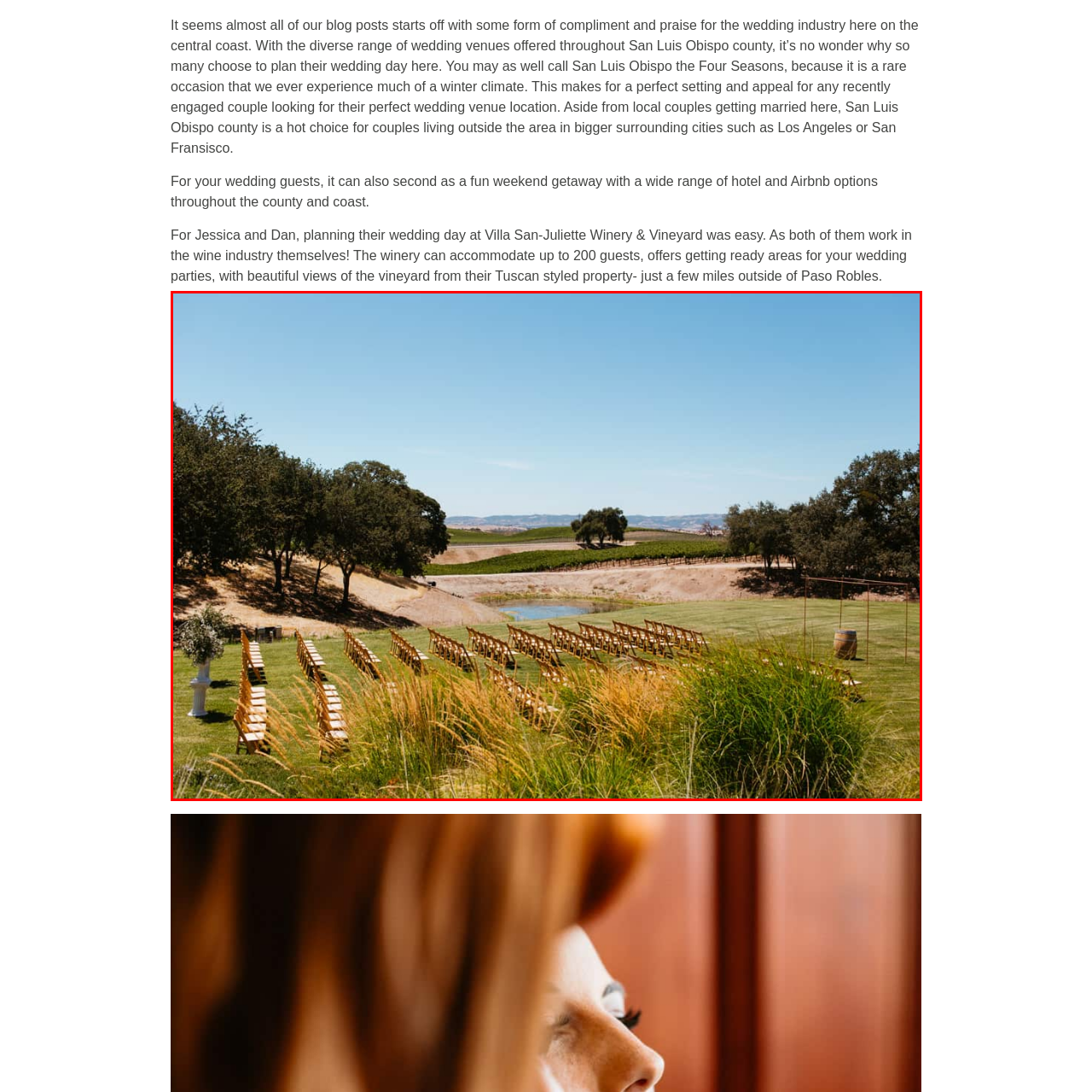What provides shade and enhances the idyllic atmosphere?  
Concentrate on the image marked with the red box and respond with a detailed answer that is fully based on the content of the image.

According to the caption, the towering trees provide a natural canopy, offering shade and enhancing the idyllic atmosphere of the wedding venue.